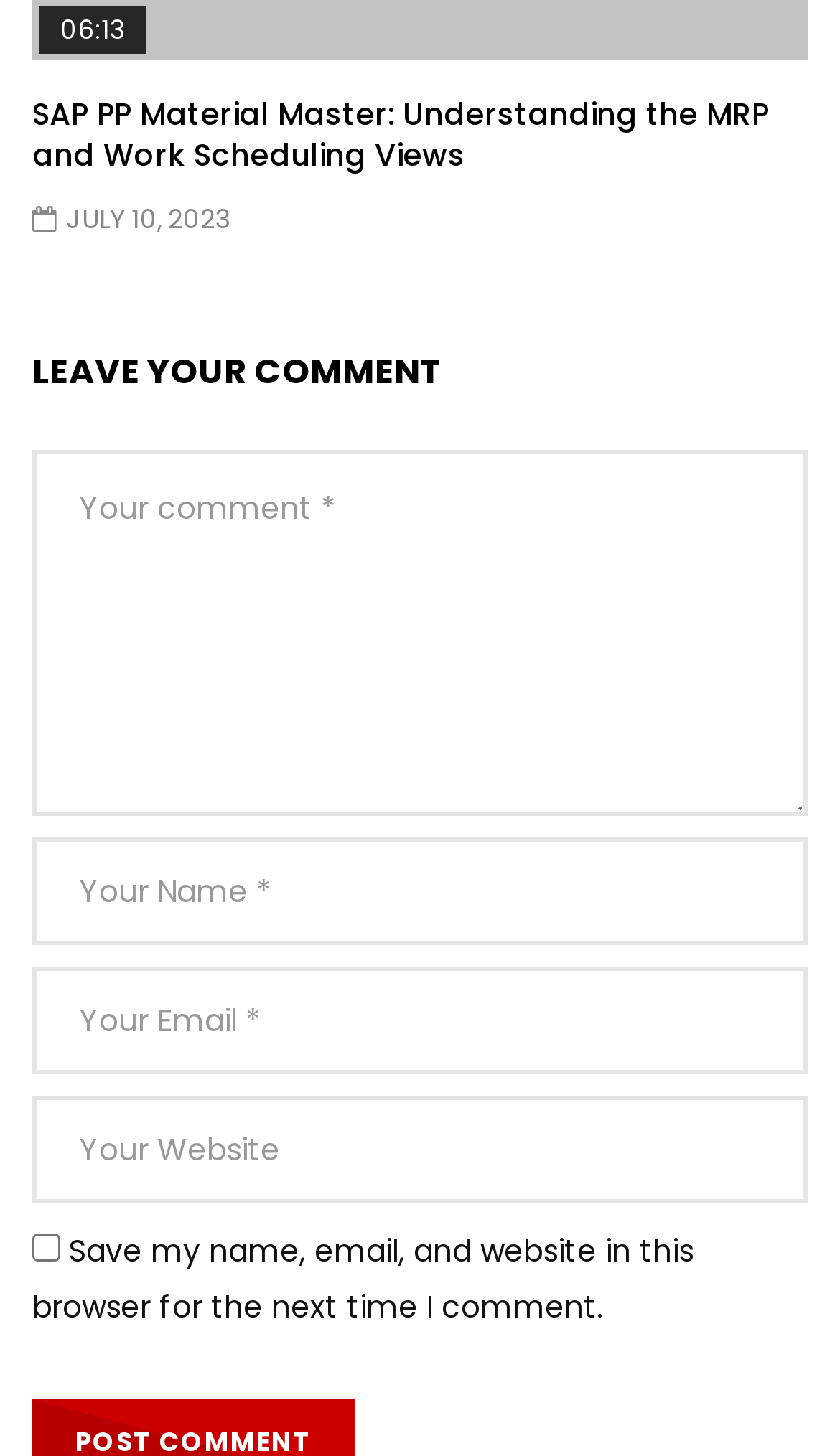What is the purpose of the checkbox?
Based on the image, respond with a single word or phrase.

Save comment information